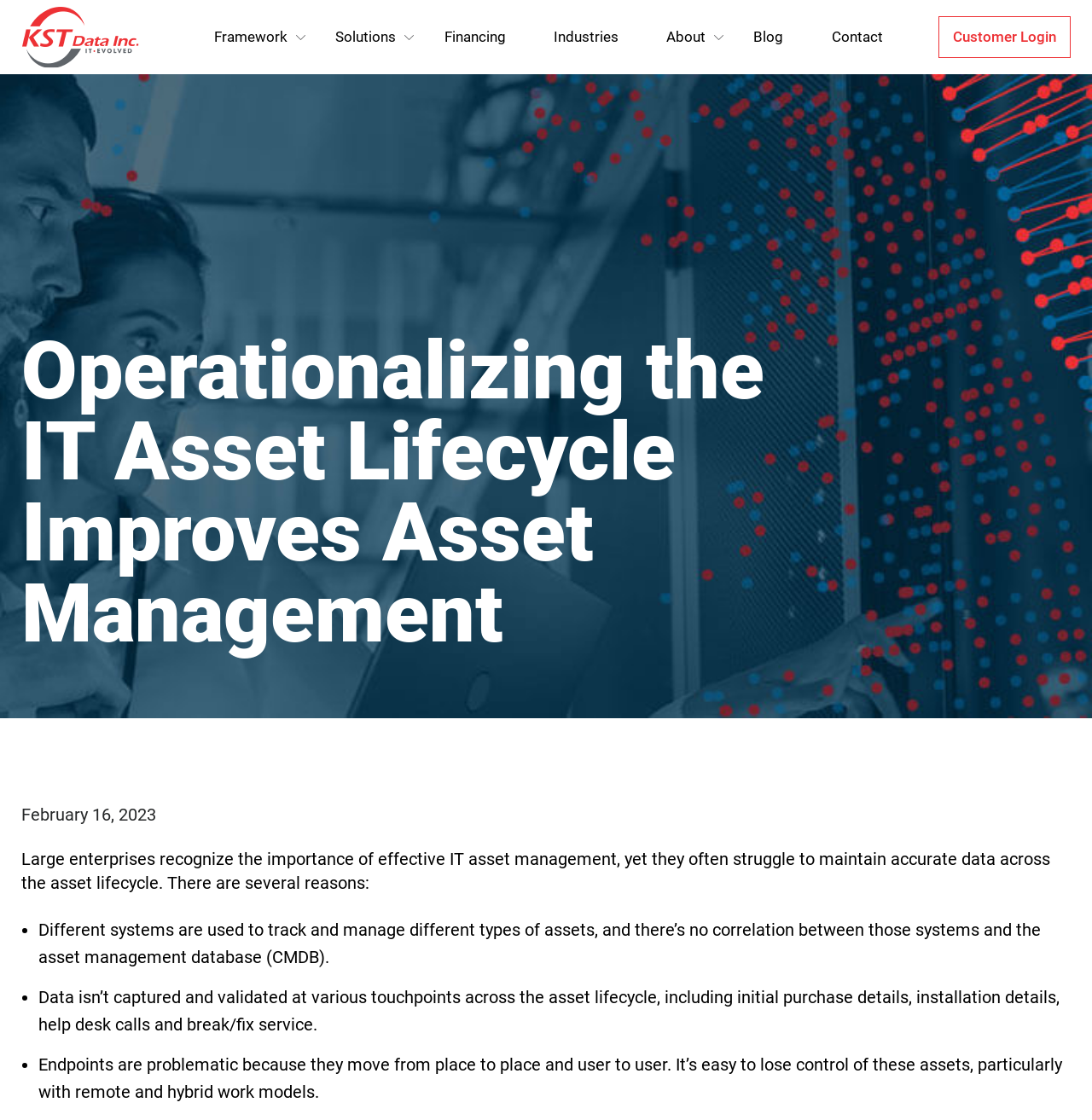Specify the bounding box coordinates of the area to click in order to execute this command: 'go to KST Data homepage'. The coordinates should consist of four float numbers ranging from 0 to 1, and should be formatted as [left, top, right, bottom].

[0.02, 0.005, 0.127, 0.061]